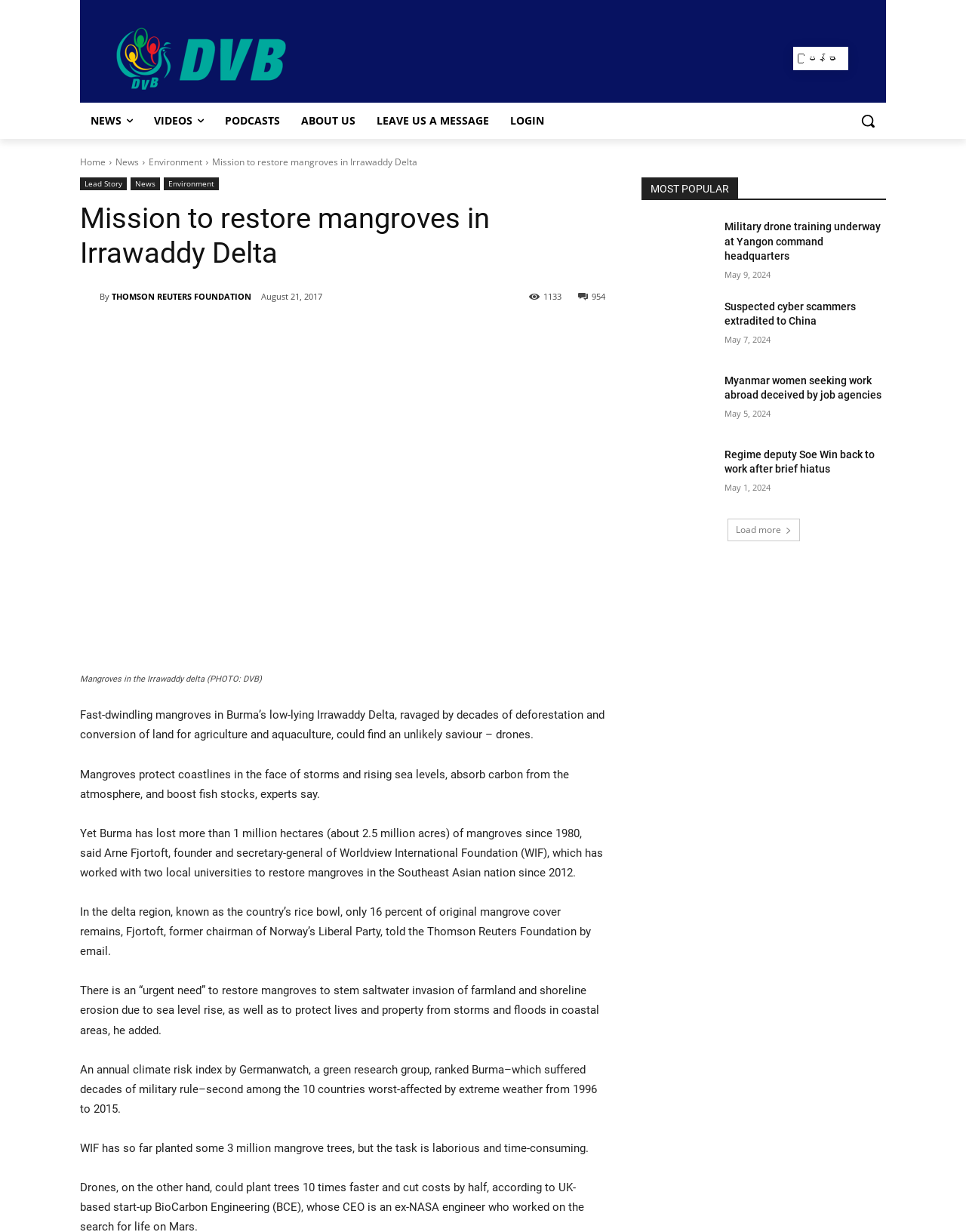From the screenshot, find the bounding box of the UI element matching this description: "Kayah". Supply the bounding box coordinates in the form [left, top, right, bottom], each a float between 0 and 1.

[0.89, 0.079, 0.917, 0.088]